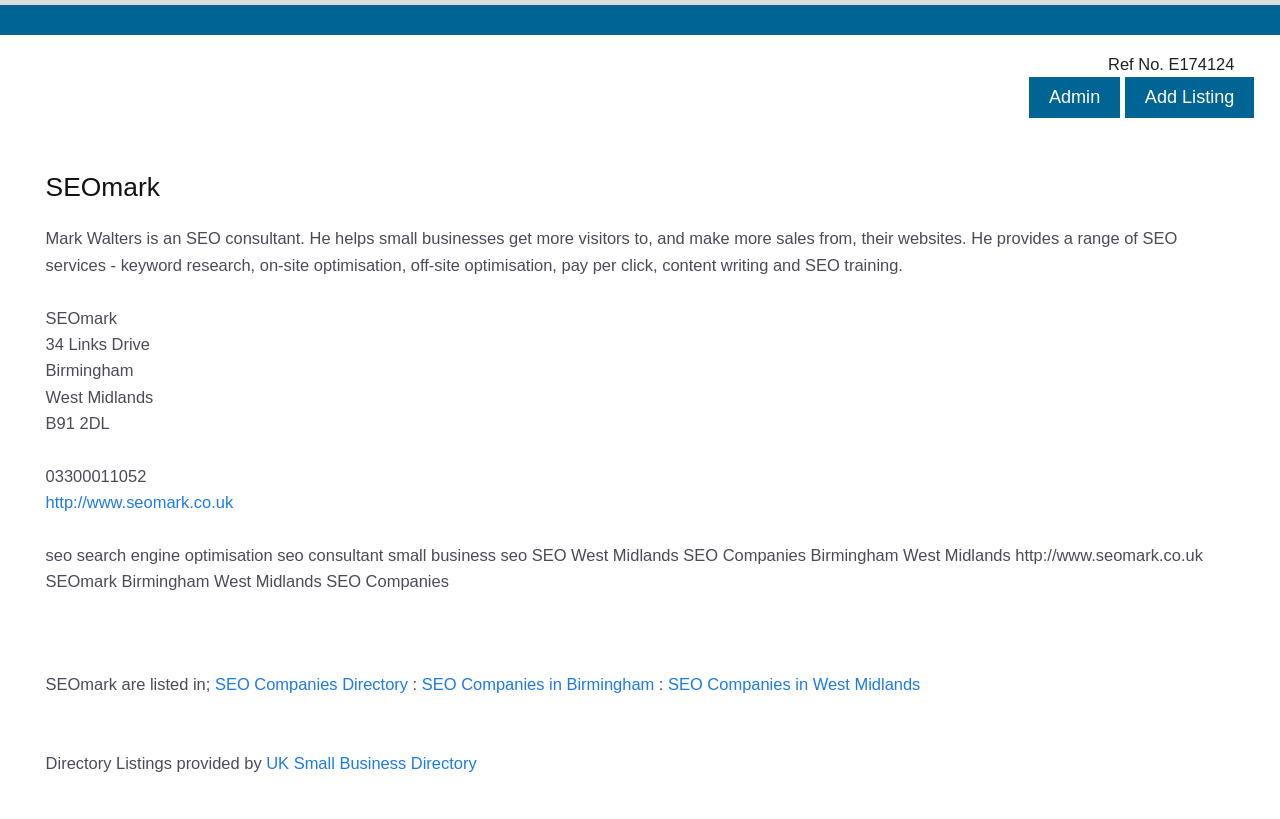Respond concisely with one word or phrase to the following query:
What is the company's address?

34 Links Drive, Birmingham, West Midlands, B91 2DL